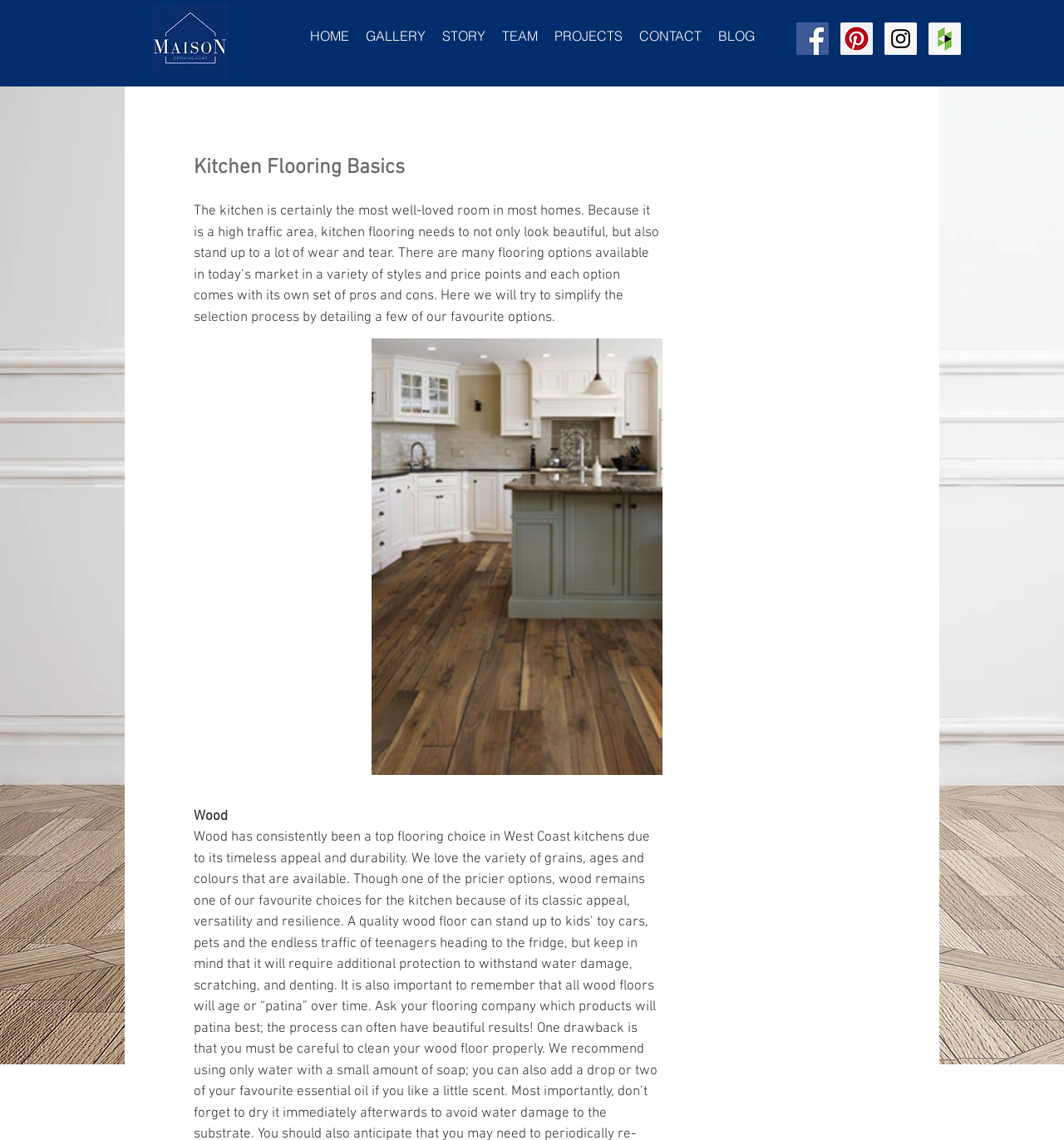What is one of the flooring options mentioned?
Using the visual information, reply with a single word or short phrase.

Wood